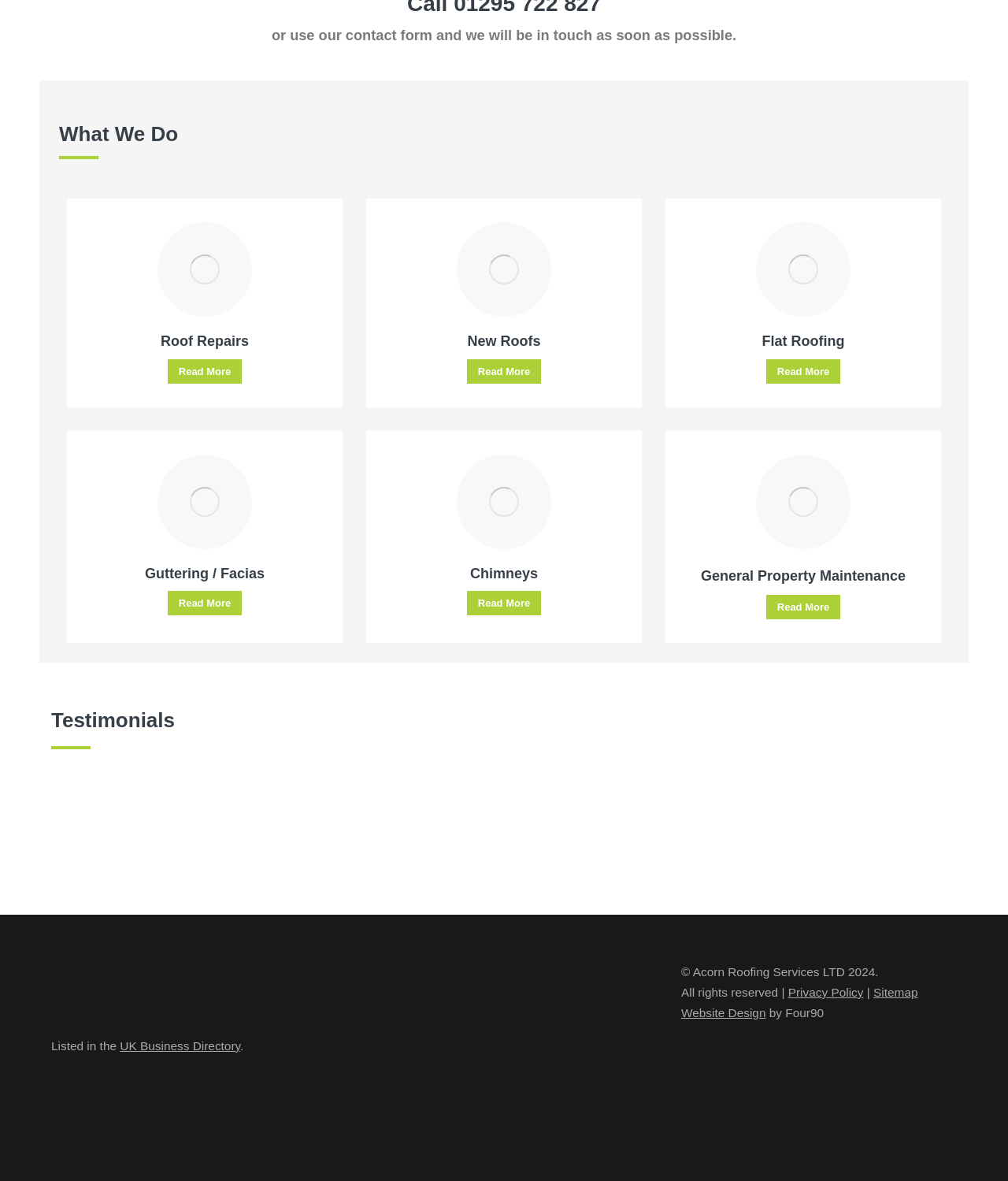Provide your answer in a single word or phrase: 
What is the name of the company that designed this website?

Four90